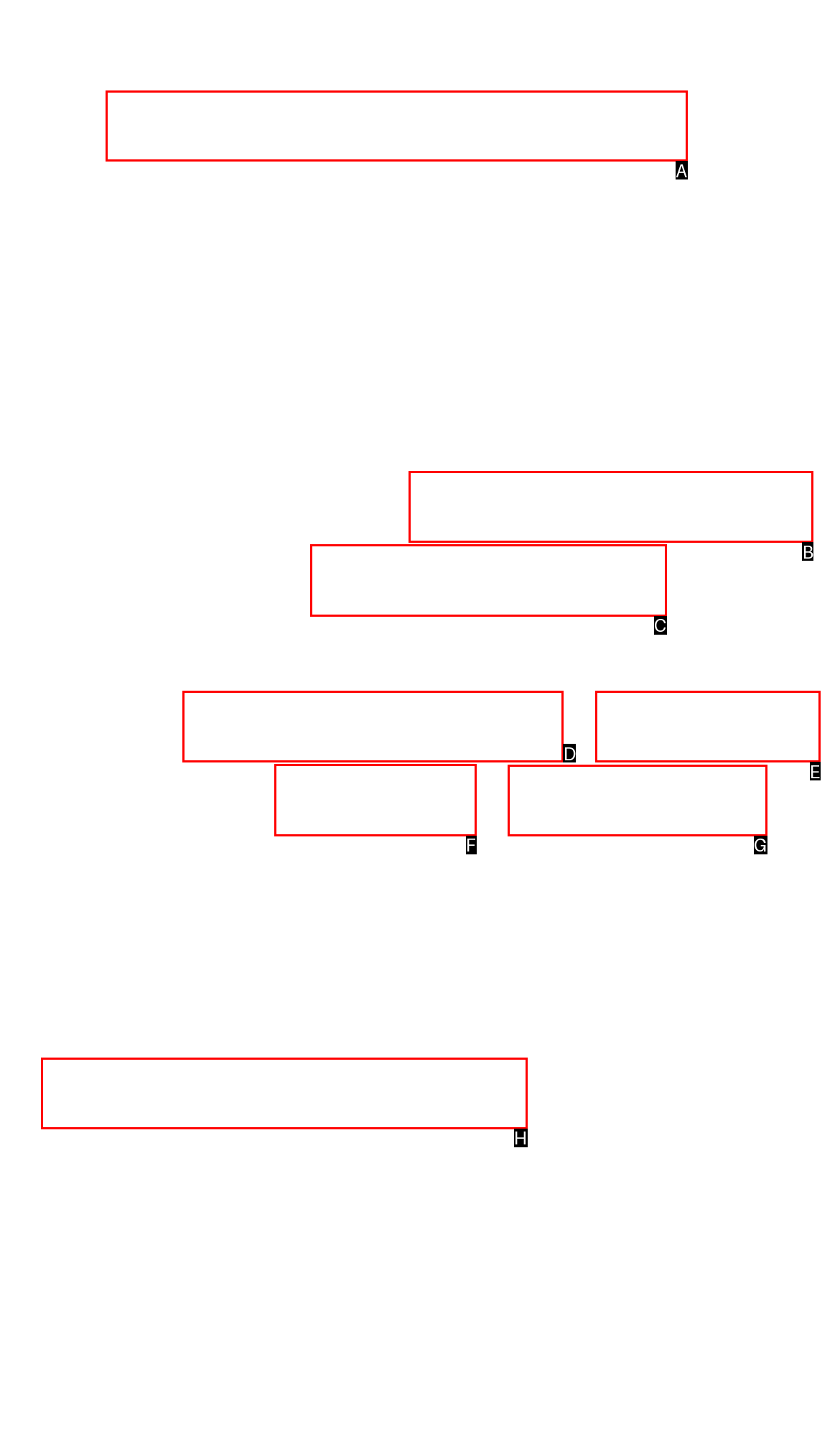Tell me which option I should click to complete the following task: Explore the 'Romance' genre Answer with the option's letter from the given choices directly.

G